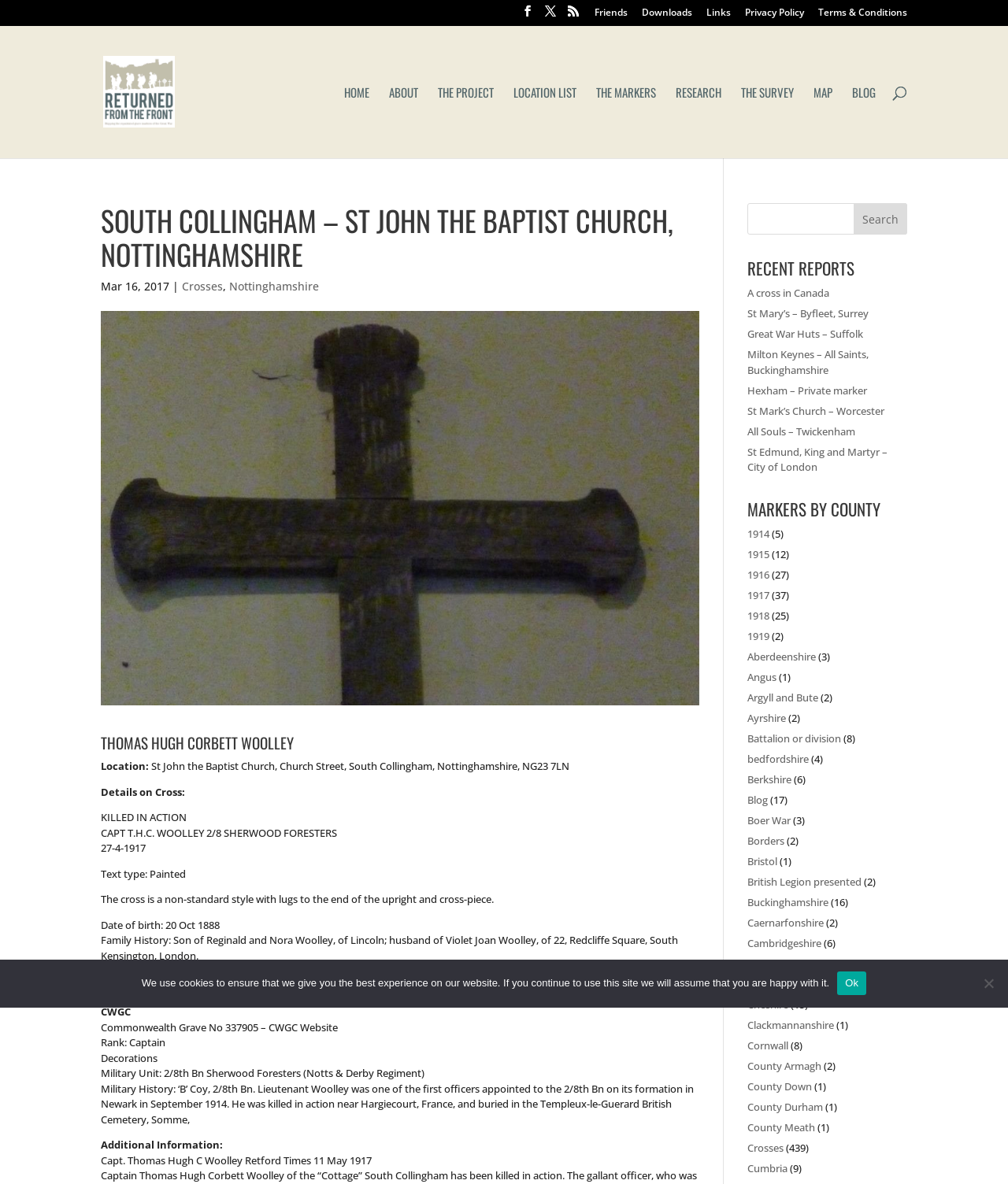Please indicate the bounding box coordinates of the element's region to be clicked to achieve the instruction: "View the 'RECENT REPORTS'". Provide the coordinates as four float numbers between 0 and 1, i.e., [left, top, right, bottom].

[0.741, 0.218, 0.9, 0.241]